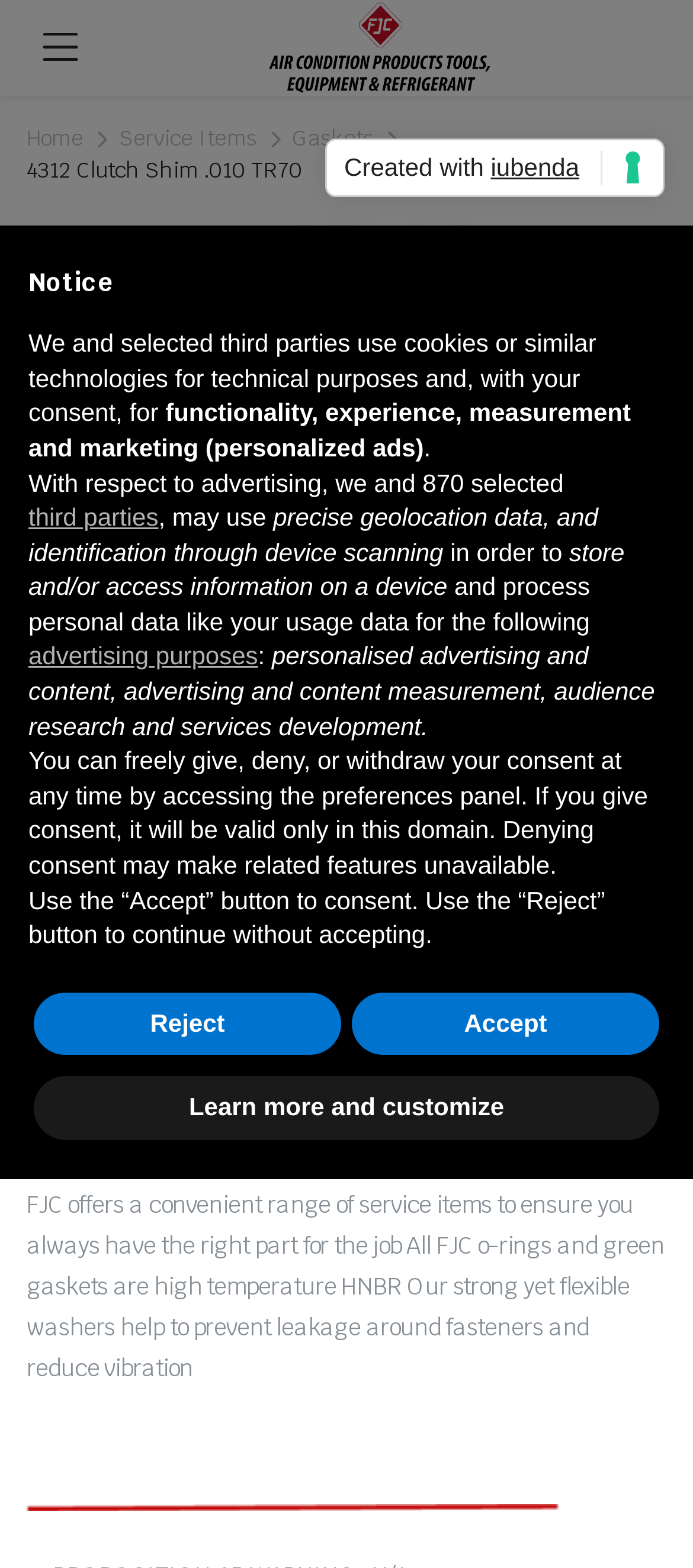Please determine the bounding box coordinates of the element's region to click for the following instruction: "Add to Wishlist".

[0.038, 0.685, 0.09, 0.708]